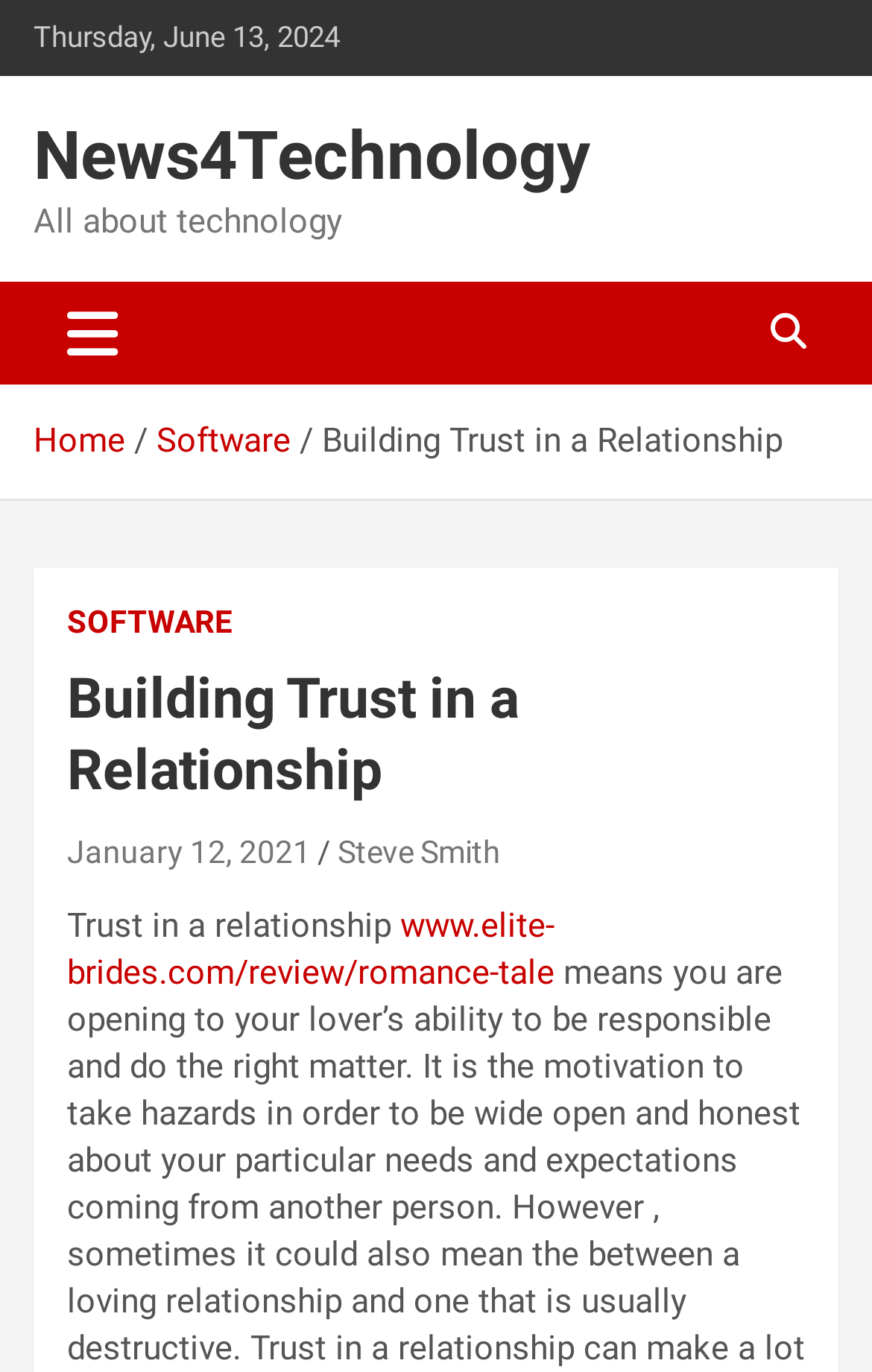Locate the UI element that matches the description January 12, 2021 in the webpage screenshot. Return the bounding box coordinates in the format (top-left x, top-left y, bottom-right x, bottom-right y), with values ranging from 0 to 1.

[0.077, 0.607, 0.356, 0.634]